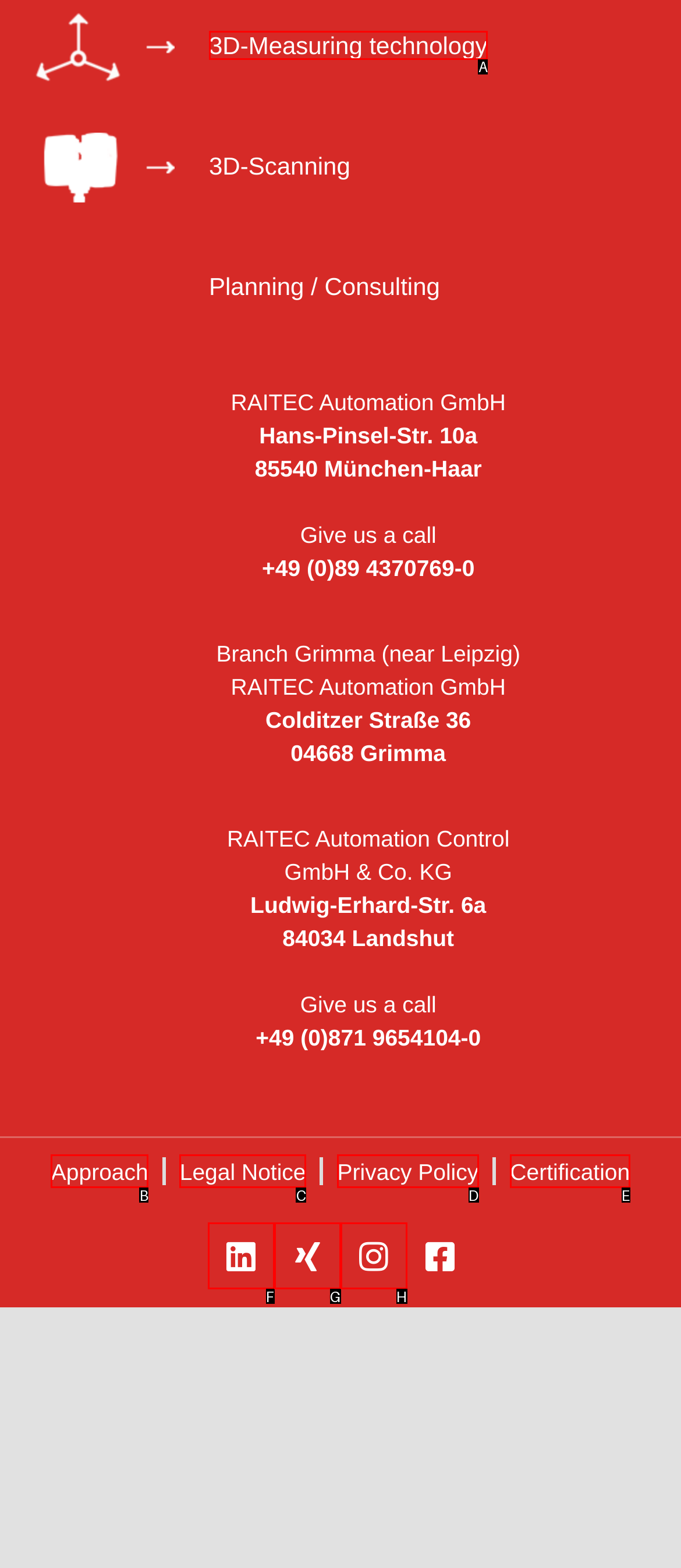Which HTML element should be clicked to complete the task: Click on 3D-Measuring technology? Answer with the letter of the corresponding option.

A